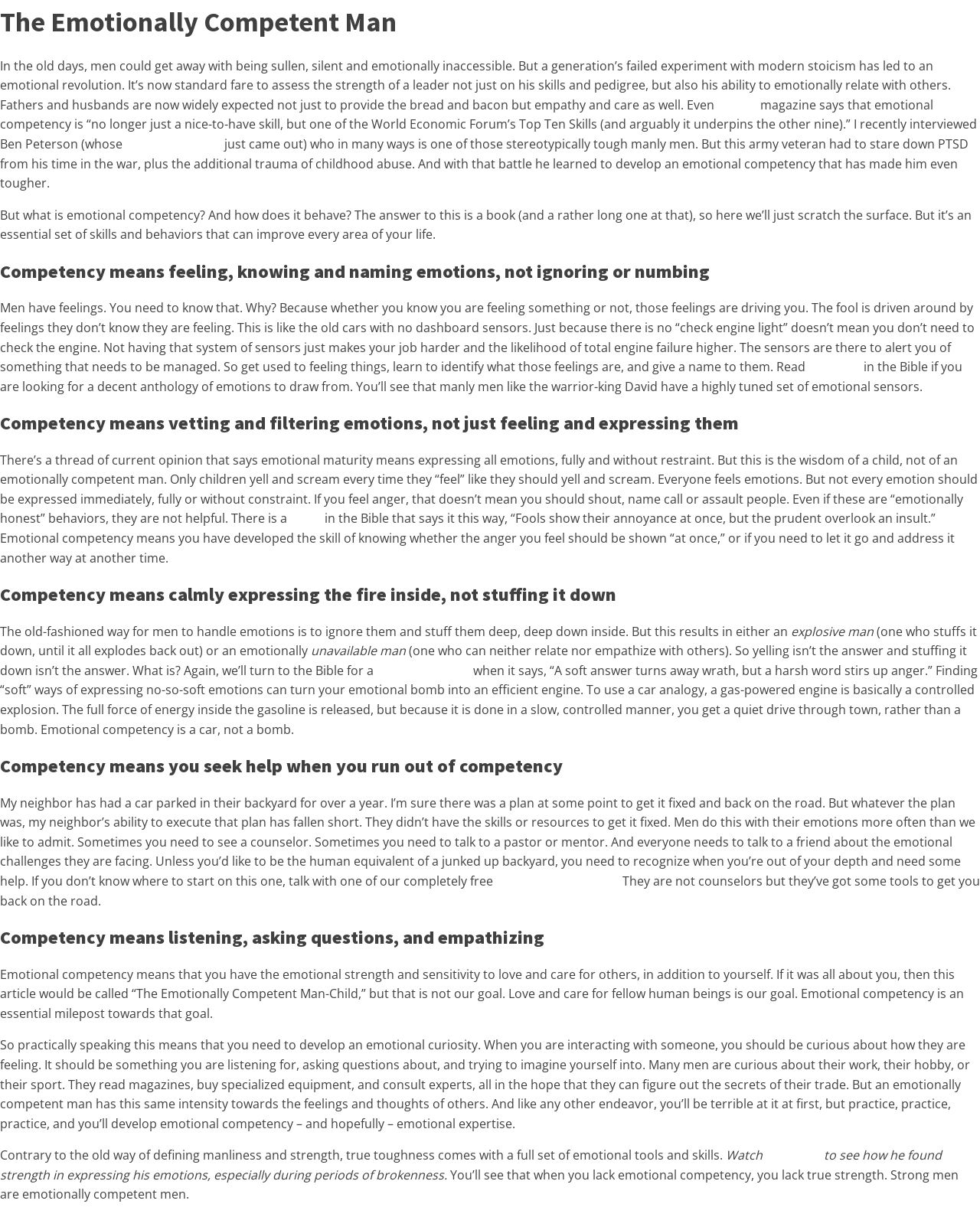For the element described, predict the bounding box coordinates as (top-left x, top-left y, bottom-right x, bottom-right y). All values should be between 0 and 1. Element description: Pin on Pinterest

None